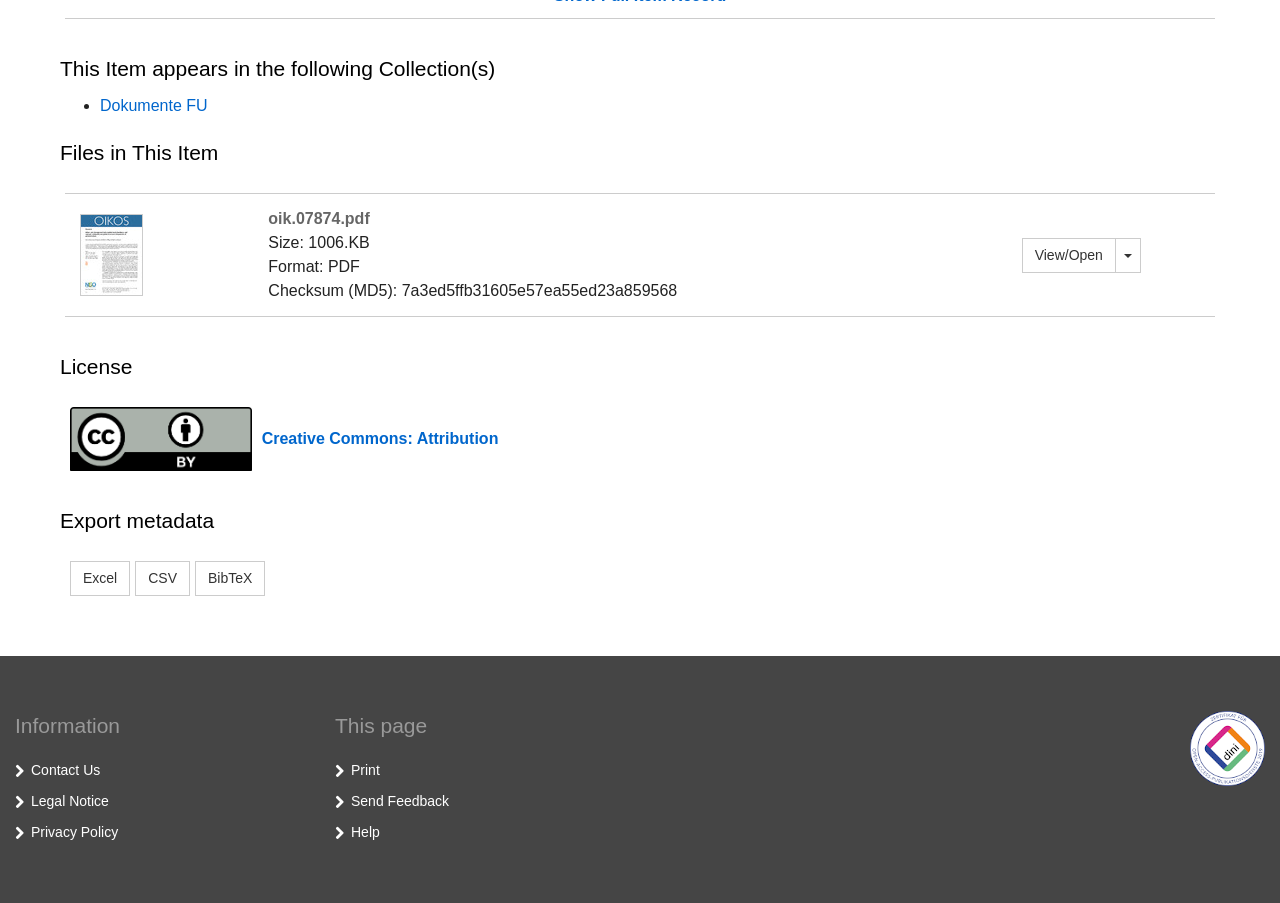Please specify the bounding box coordinates of the clickable region necessary for completing the following instruction: "Export to Excel". The coordinates must consist of four float numbers between 0 and 1, i.e., [left, top, right, bottom].

[0.055, 0.621, 0.102, 0.66]